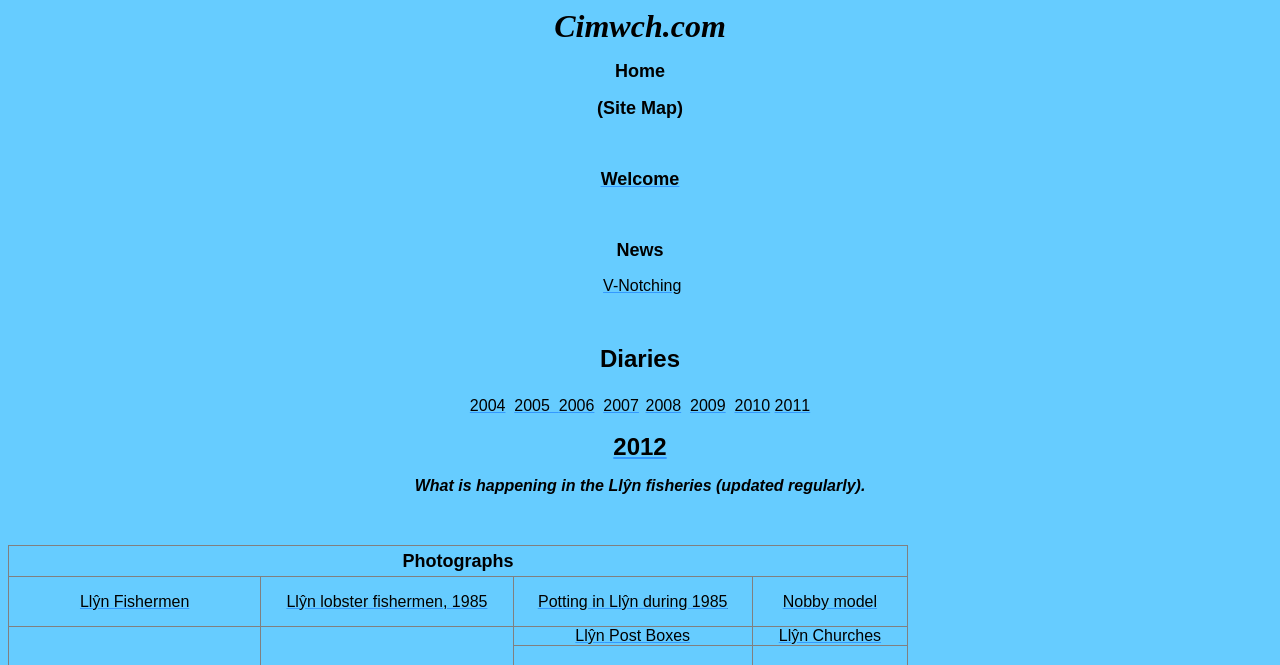Please determine the bounding box coordinates of the section I need to click to accomplish this instruction: "View Llŷn Post Boxes".

[0.449, 0.943, 0.472, 0.968]